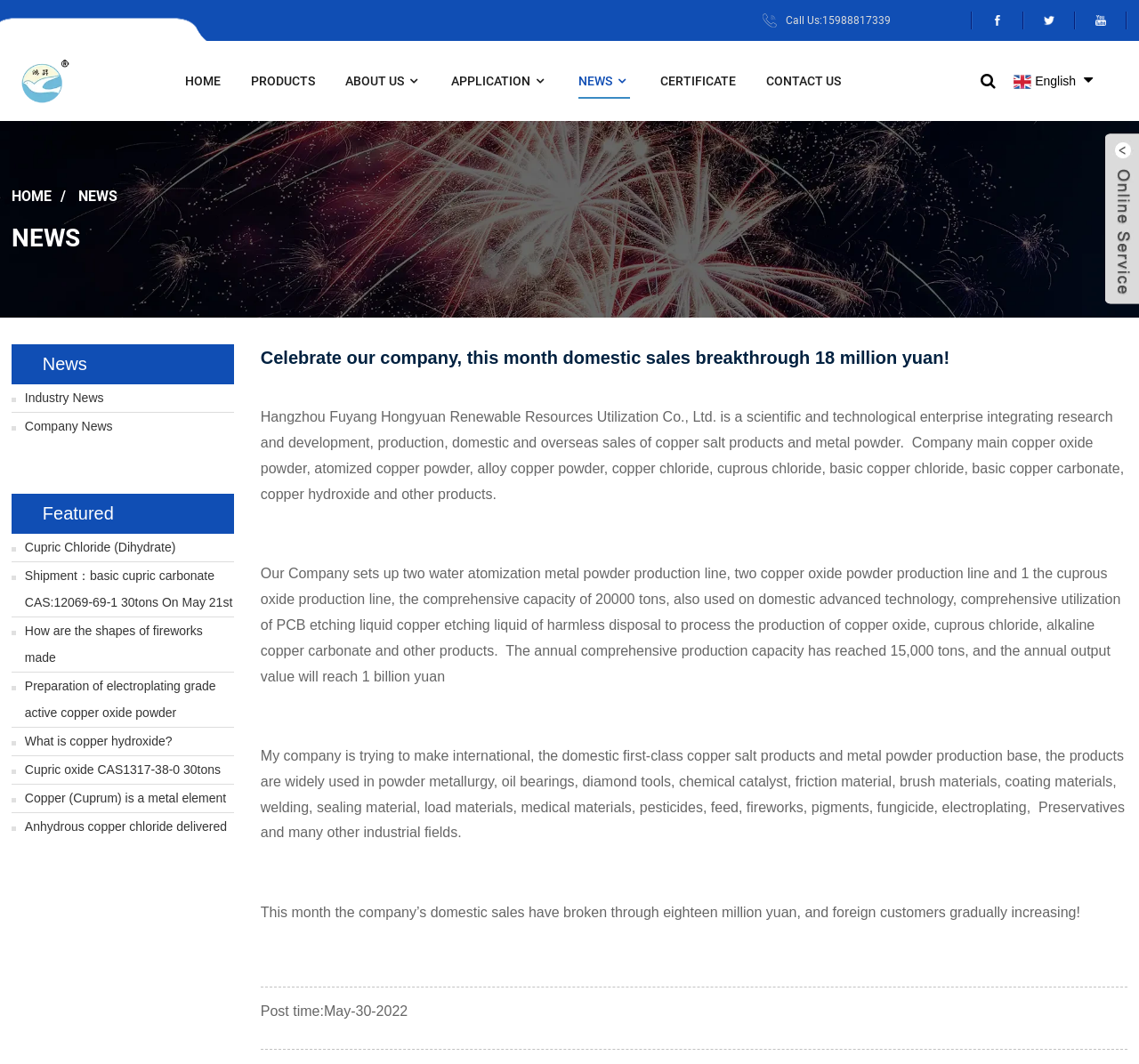Create a detailed narrative describing the layout and content of the webpage.

The webpage is about Hangzhou Fuyang Hongyuan Renewable Resources Utilization Co., Ltd., a scientific and technological enterprise that integrates research and development, production, and sales of copper salt products and metal powder. 

At the top of the page, there is a logo on the left and a navigation menu on the right, with links to HOME, PRODUCTS, ABOUT US, APPLICATION, NEWS, CERTIFICATE, CONTACT US, and English. Below the navigation menu, there is a large image that spans the entire width of the page.

The main content of the page is divided into two sections. On the left, there are links to various news articles, including Industry News, Company News, and Featured articles. The Featured section has several links to specific news articles, such as "Cupric Chloride (Dihydrate)" and "What is copper hydroxide?".

On the right, there is a news article titled "Celebrate our company, this month domestic sales breakthrough 18 million yuan!". The article has a brief introduction to the company, describing its production capacity and product range. It also mentions the company's goal to become an international copper salt products and metal powder production base. The article then announces that the company's domestic sales have broken through eighteen million yuan this month, with foreign customers increasing gradually. At the bottom of the article, there is a separator line and a post time of May 30, 2022.

There are three small images on the top right of the page, each with a link below it. There is also a "Call Us" link with a phone number.